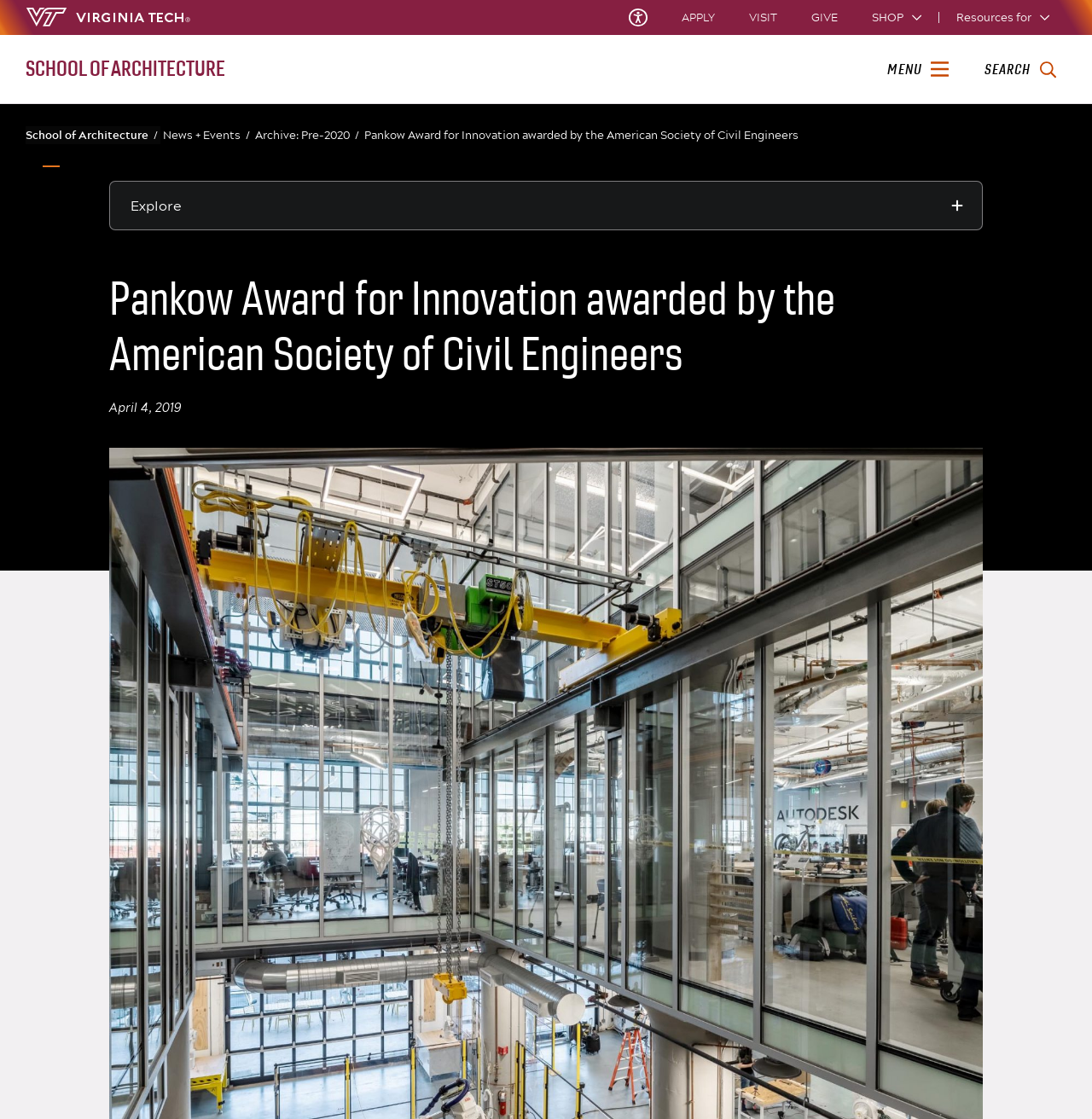Give a detailed account of the webpage's layout and content.

The webpage is about the Pankow Award for Innovation awarded by the American Society of Civil Engineers, which is a part of the School of Architecture at Virginia Tech. 

At the top left, there is a link to the Virginia Tech home page. Next to it, on the top right, there is a button for Universal Access, which has a toggle description. 

Below the Universal Access button, there is a navigation section titled "Actions and Audiences". This section is divided into two groups: "Actions" and "Audiences". The "Actions" group contains four links: "APPLY", "VISIT", "GIVE", and a "SHOP" button with a dropdown menu. The "Audiences" group has a button labeled "Resources for" with a dropdown menu.

On the top left, below the Virginia Tech home page link, there is a link to the School of Architecture. 

To the right of the "Actions and Audiences" section, there is a navigation section titled "Site Menu" with a "MENU" button that expands to a menu. Next to it, there is a search bar with a button labeled "enter search terms" and a "SEARCH" text.

Below the top navigation sections, there is another navigation section titled "Page Context" that contains five links: "School of Architecture", "News + Events", "Archive: Pre-2020", the current page "Pankow Award for Innovation awarded by the American Society of Civil Engineers", and a generic section labeled "Current section of site" with an "Explore this section" button.

The main content of the page starts with a heading that matches the page title, followed by a static text "April 4, 2019".